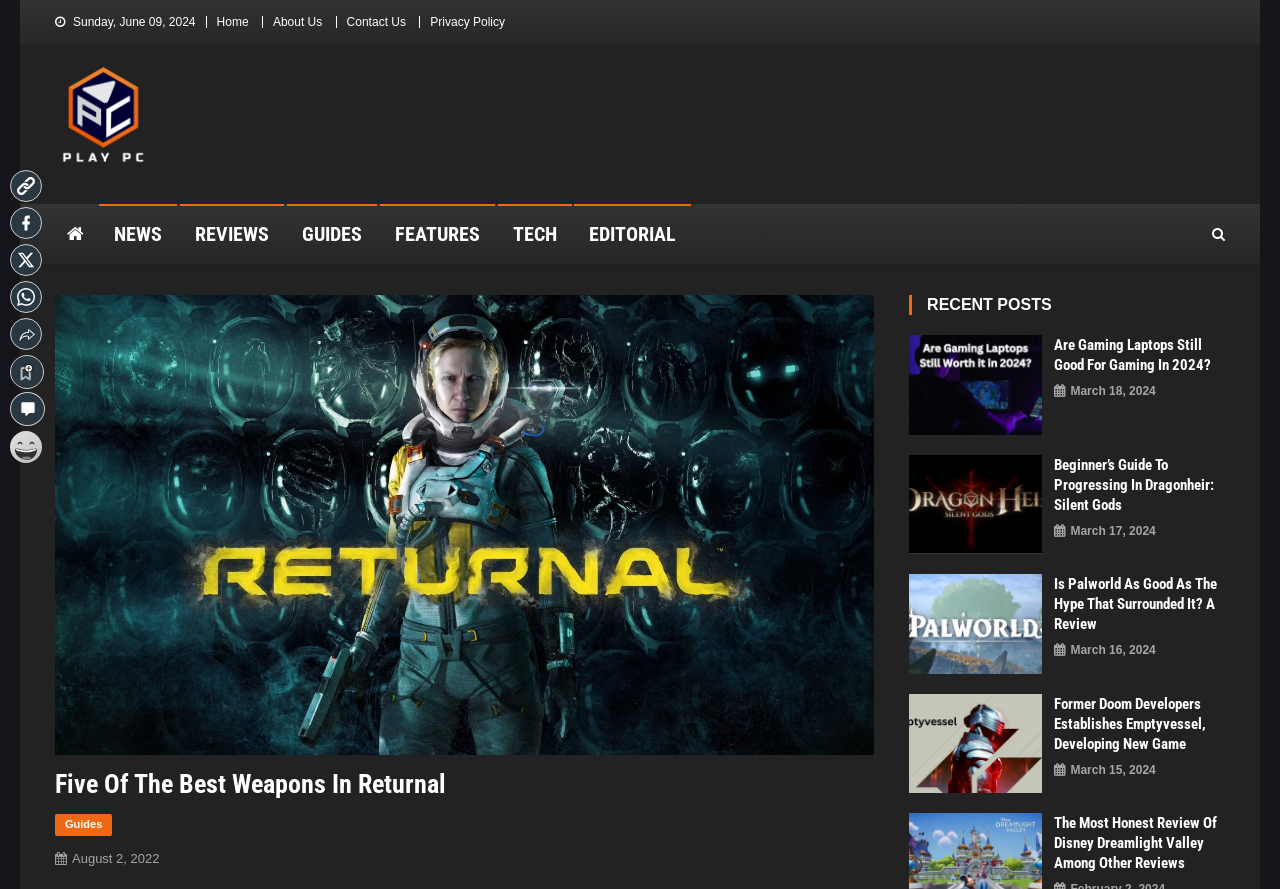Identify the bounding box coordinates for the region of the element that should be clicked to carry out the instruction: "Visit the 'GUIDES' section". The bounding box coordinates should be four float numbers between 0 and 1, i.e., [left, top, right, bottom].

[0.224, 0.229, 0.294, 0.297]